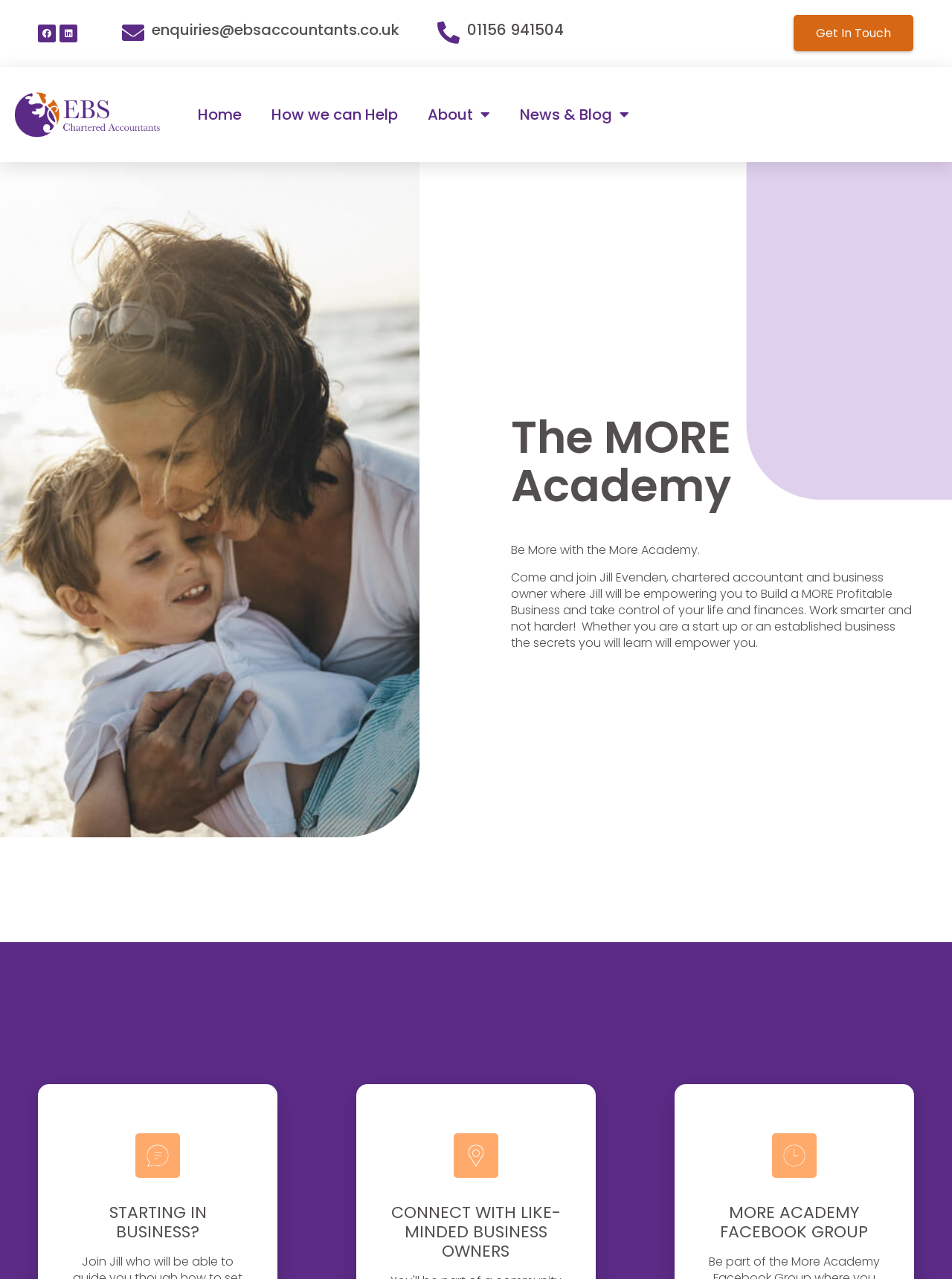Please provide a brief answer to the question using only one word or phrase: 
What is the purpose of the MORE Academy?

Empowering business owners